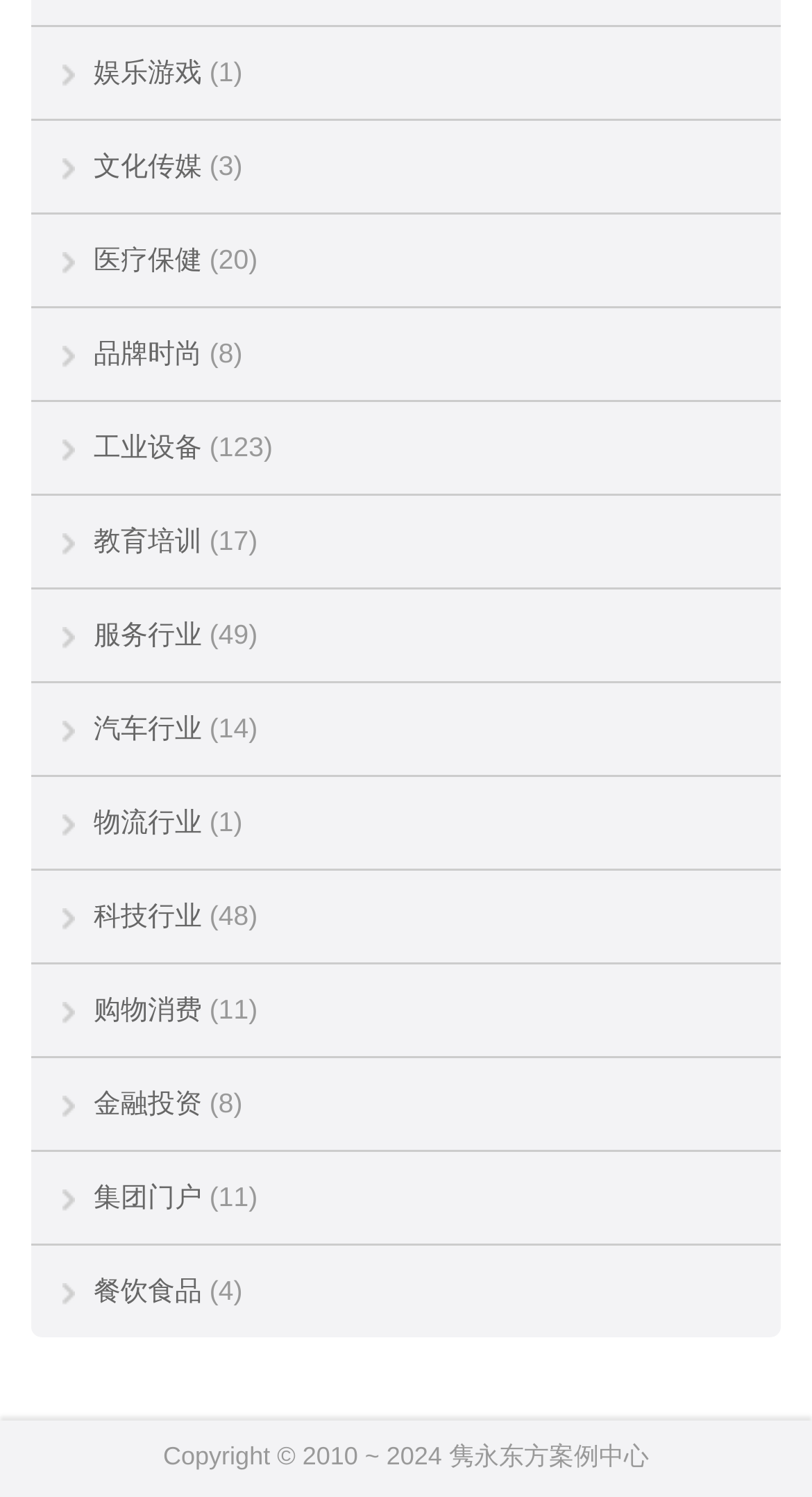Please identify the bounding box coordinates of the clickable element to fulfill the following instruction: "click on entertainment games". The coordinates should be four float numbers between 0 and 1, i.e., [left, top, right, bottom].

[0.115, 0.037, 0.249, 0.058]